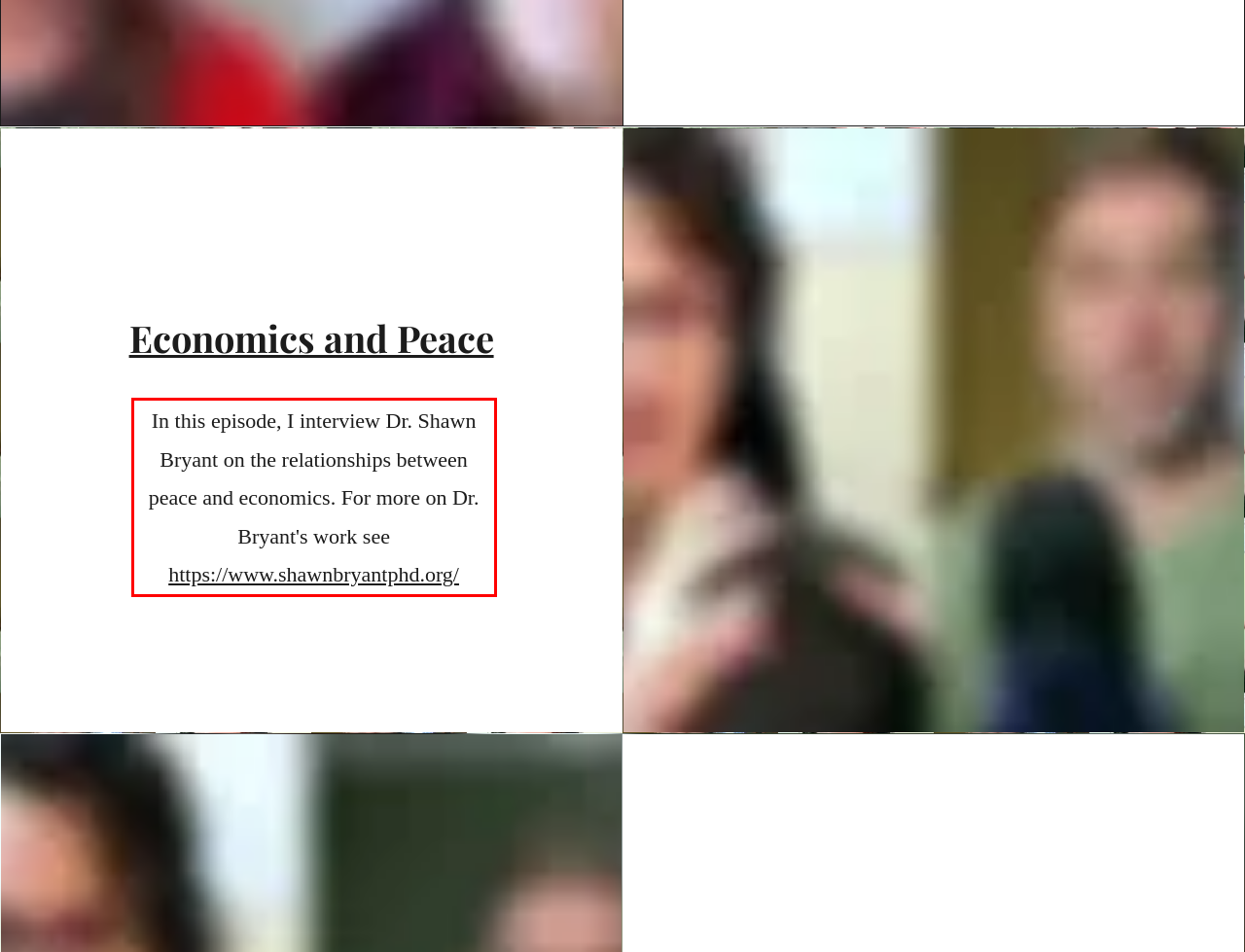Examine the screenshot of the webpage, locate the red bounding box, and generate the text contained within it.

In this episode, I interview Dr. Shawn Bryant on the relationships between peace and economics. For more on Dr. Bryant's work see https://www.shawnbryantphd.org/